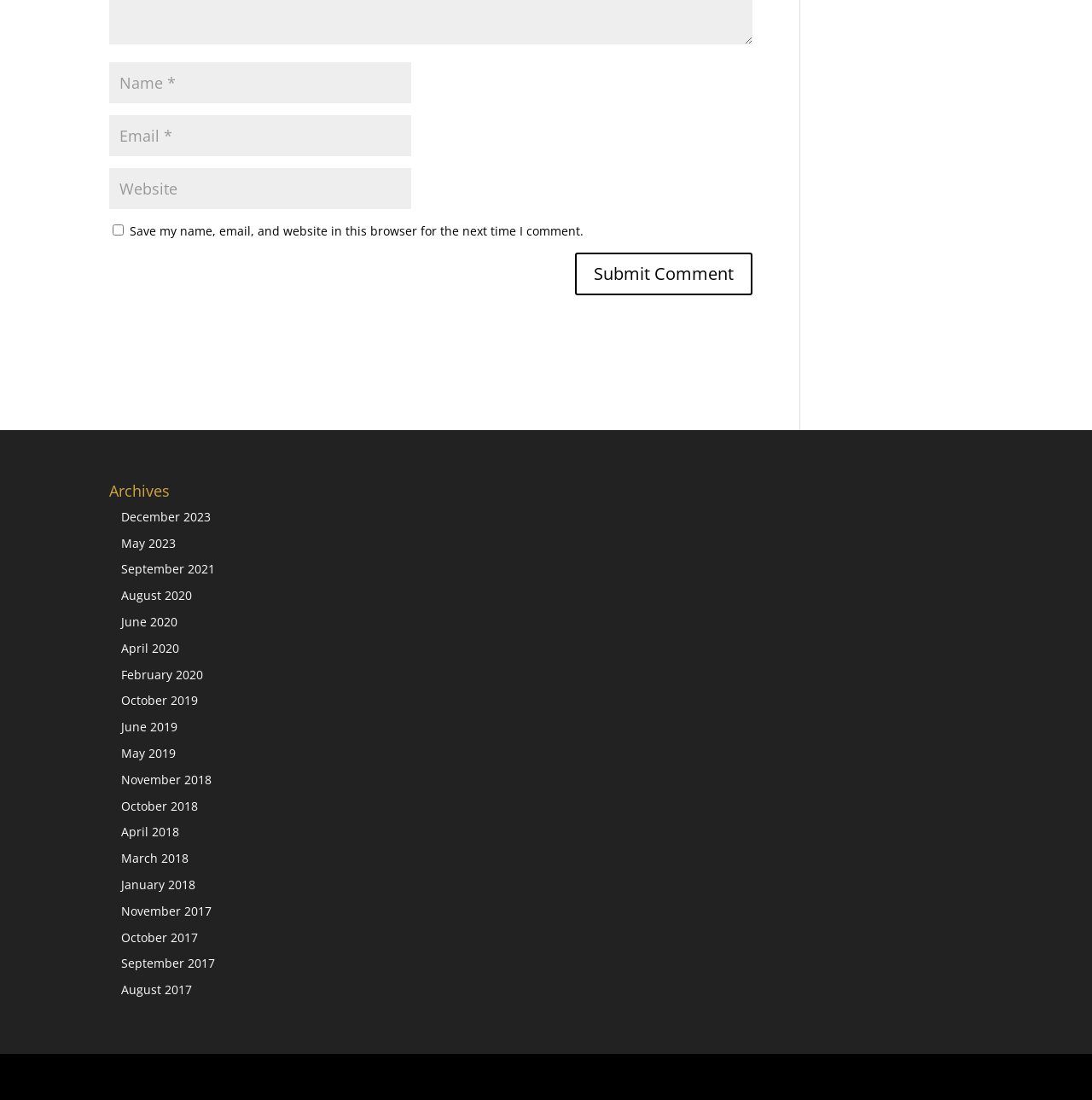What is the last item in the 'Archives' list? Look at the image and give a one-word or short phrase answer.

January 2018